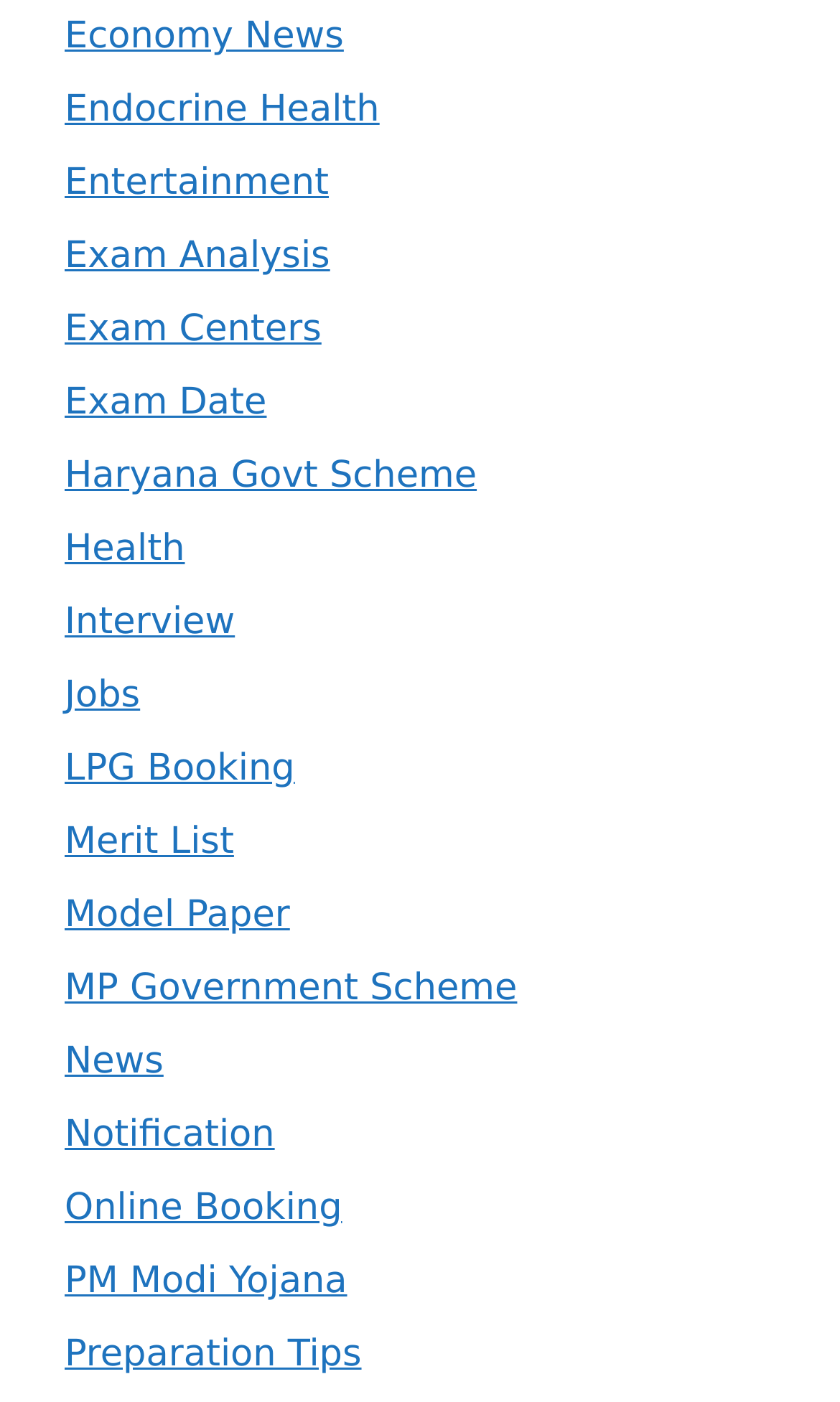Identify the bounding box coordinates of the element to click to follow this instruction: 'Read News'. Ensure the coordinates are four float values between 0 and 1, provided as [left, top, right, bottom].

[0.077, 0.742, 0.195, 0.773]